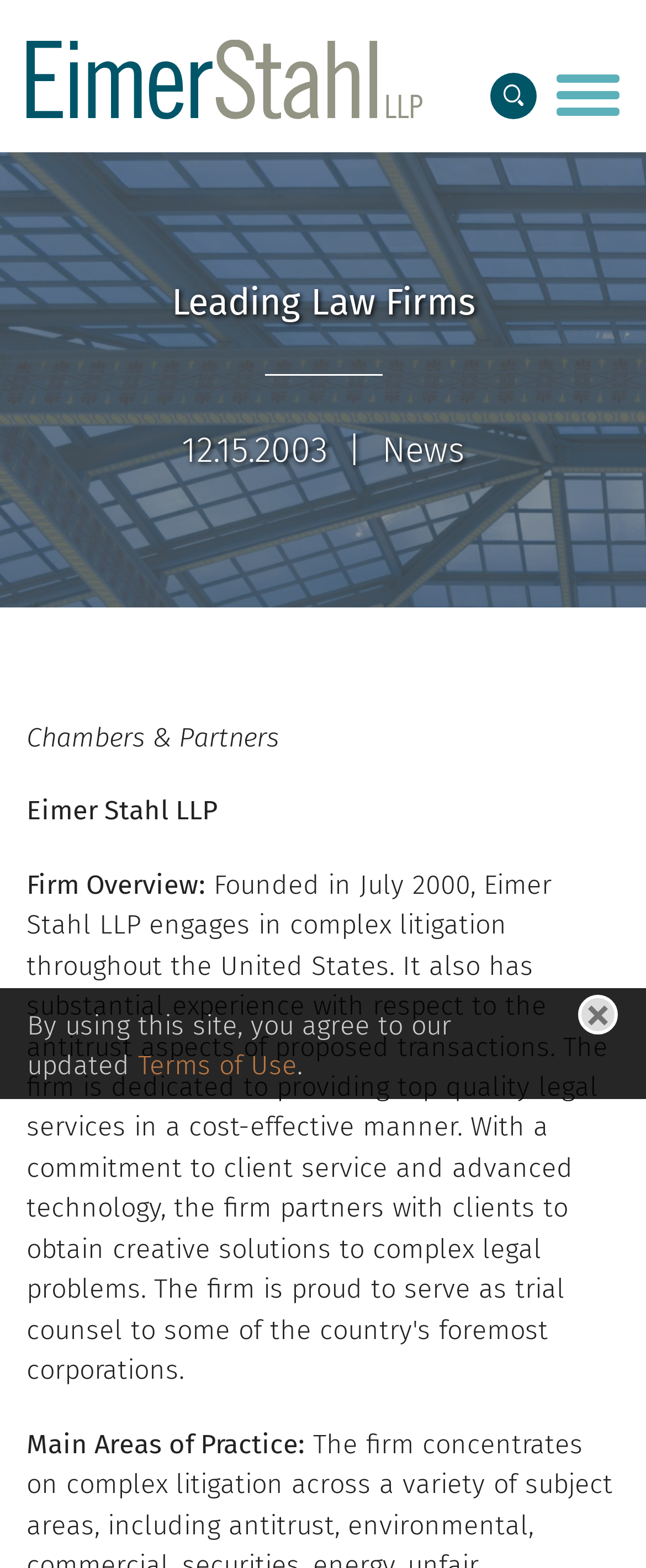What is the purpose of the 'Close' button?
Using the image as a reference, give an elaborate response to the question.

The 'Close' button is located at the bottom-right corner of the webpage, and its purpose is to close some element or window, although the exact nature of what it closes is not specified on the webpage.